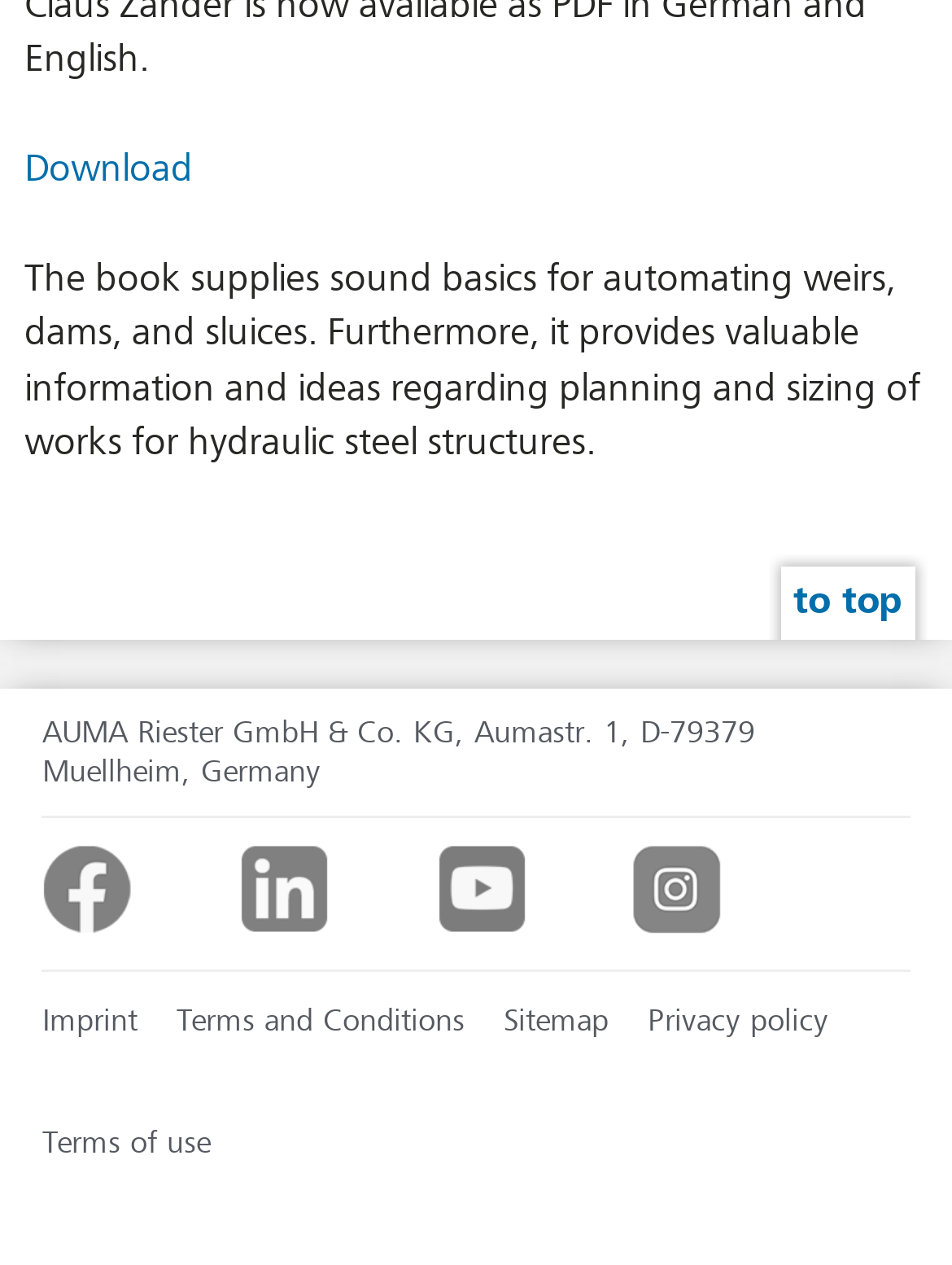Use the information in the screenshot to answer the question comprehensively: What is the topic of the book?

The topic of the book can be determined by reading the static text element that describes the book, which says 'The book supplies sound basics for automating weirs, dams, and sluices. Furthermore, it provides valuable information and ideas regarding planning and sizing of works for hydraulic steel structures.'